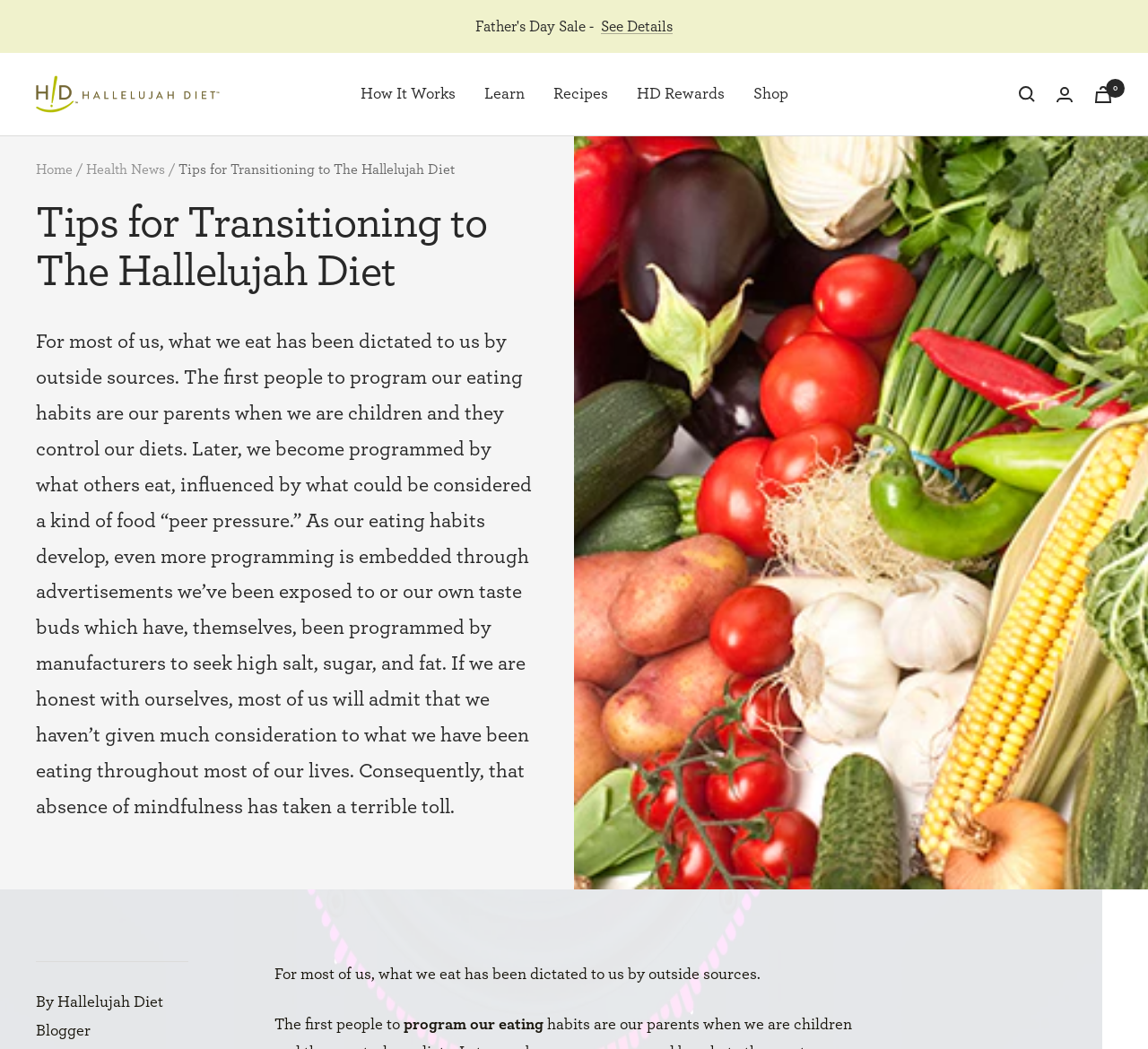Using the provided element description "Hallelujah Diet", determine the bounding box coordinates of the UI element.

[0.031, 0.068, 0.191, 0.111]